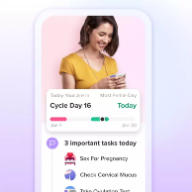Thoroughly describe everything you see in the image.

The image features a cheerful woman with shoulder-length hair, smiling as she interacts with her smartphone. It showcases the interface of a fertility tracking app, emphasizing important aspects of reproductive health. The screen displays "Cycle Day 16" prominently, indicating the current day in her menstrual cycle. Below this, a message indicates "Most Fertile Day: Today," highlighting a significant time for conception. 

Additionally, three critical tasks for the day are listed, which include suggestions to "Sex for Pregnancy," "Check Cervical Mucus," and "Take Ovulation Test," providing users with actionable steps to enhance their fertility journey. The background has a soft, pastel gradient that complements the overall uplifting and supportive theme of the app, aimed at assisting users in achieving their reproductive health goals. The interface is designed to be user-friendly and engaging, making tracking and planning easier for individuals on their fertility journey.